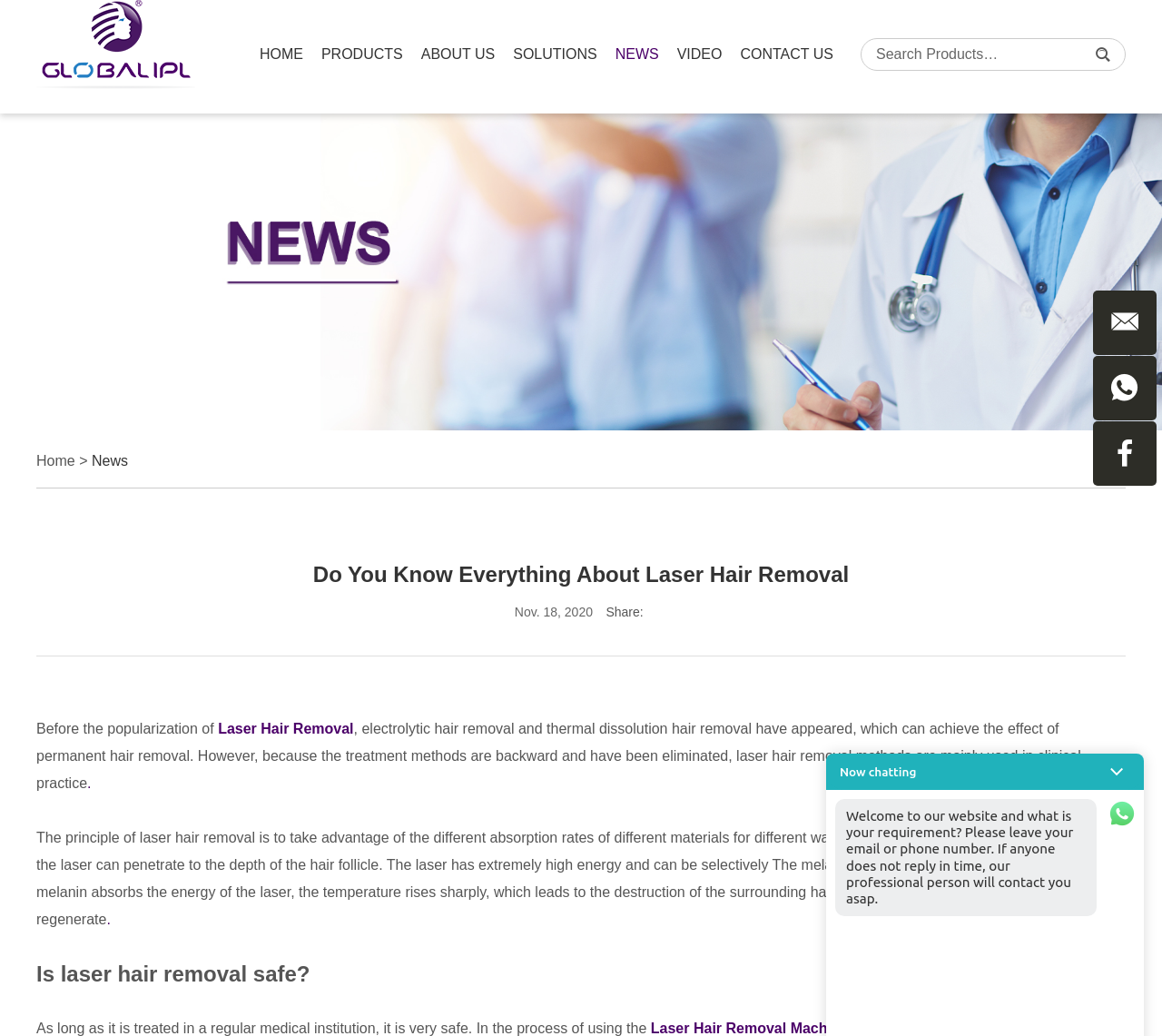Please identify the bounding box coordinates for the region that you need to click to follow this instruction: "Search for products".

[0.741, 0.038, 0.943, 0.067]